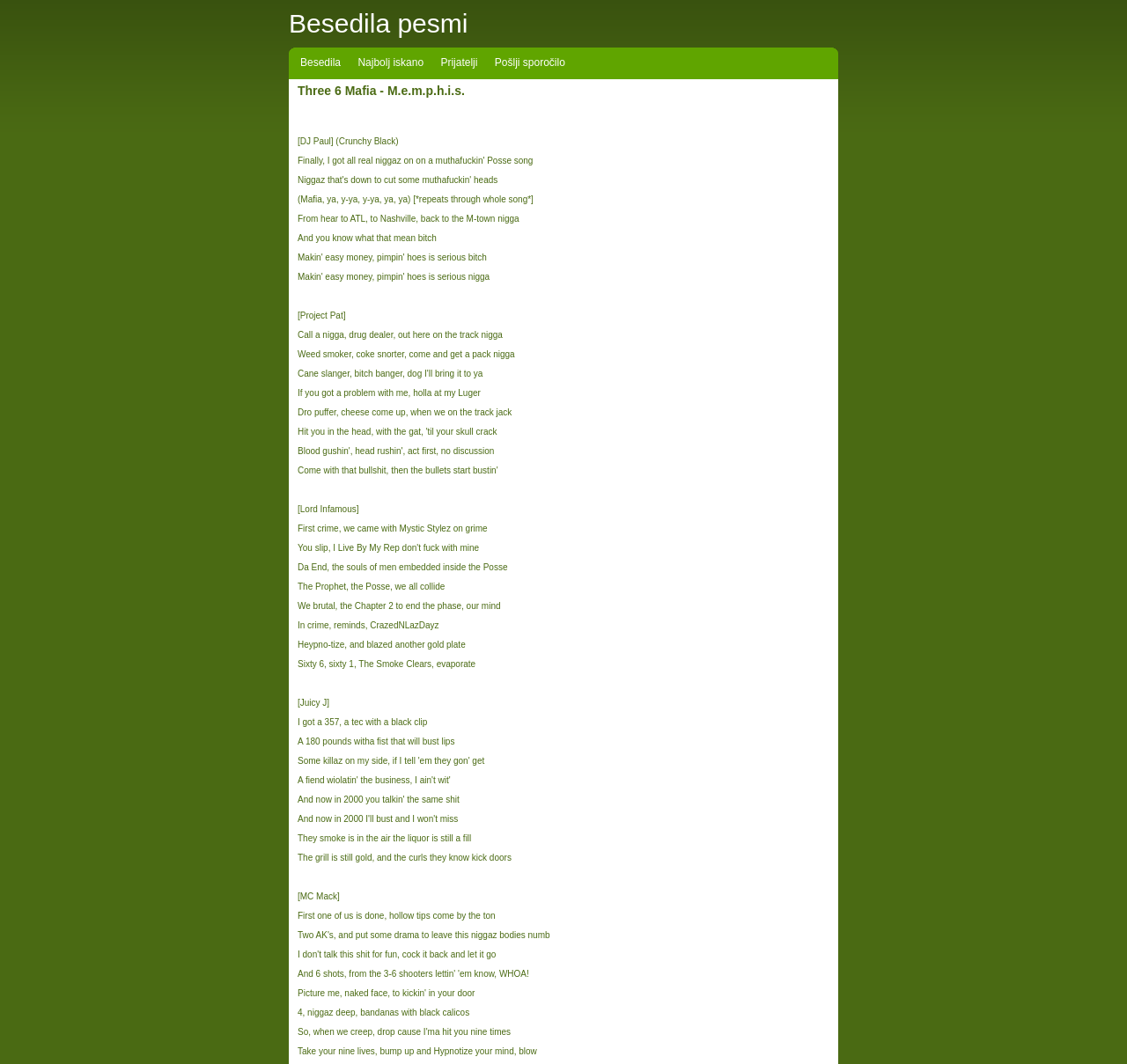Identify the bounding box for the UI element that is described as follows: "Besedila".

[0.26, 0.048, 0.309, 0.074]